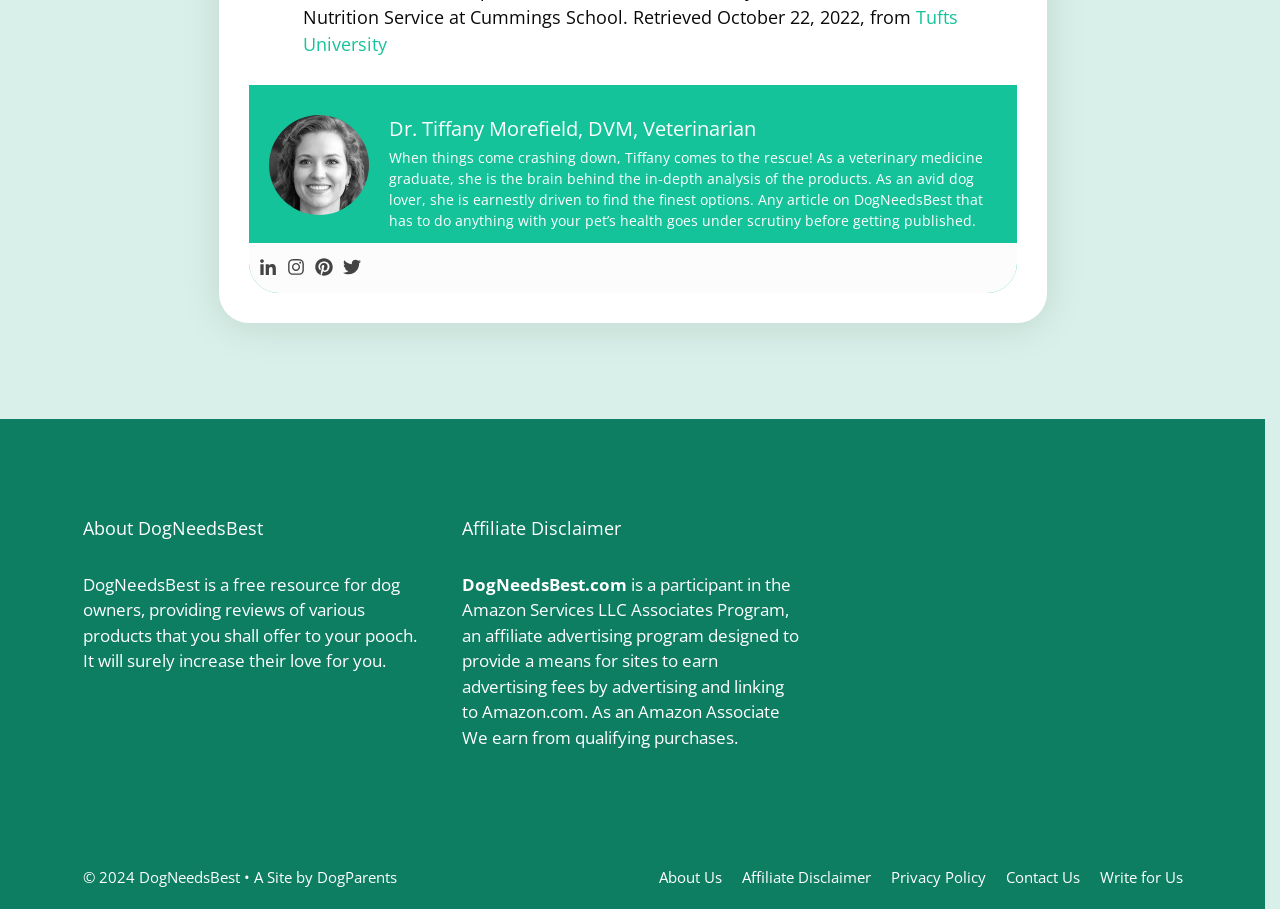Determine the bounding box coordinates of the area to click in order to meet this instruction: "Read about Tiffany Morefield".

[0.21, 0.126, 0.288, 0.236]